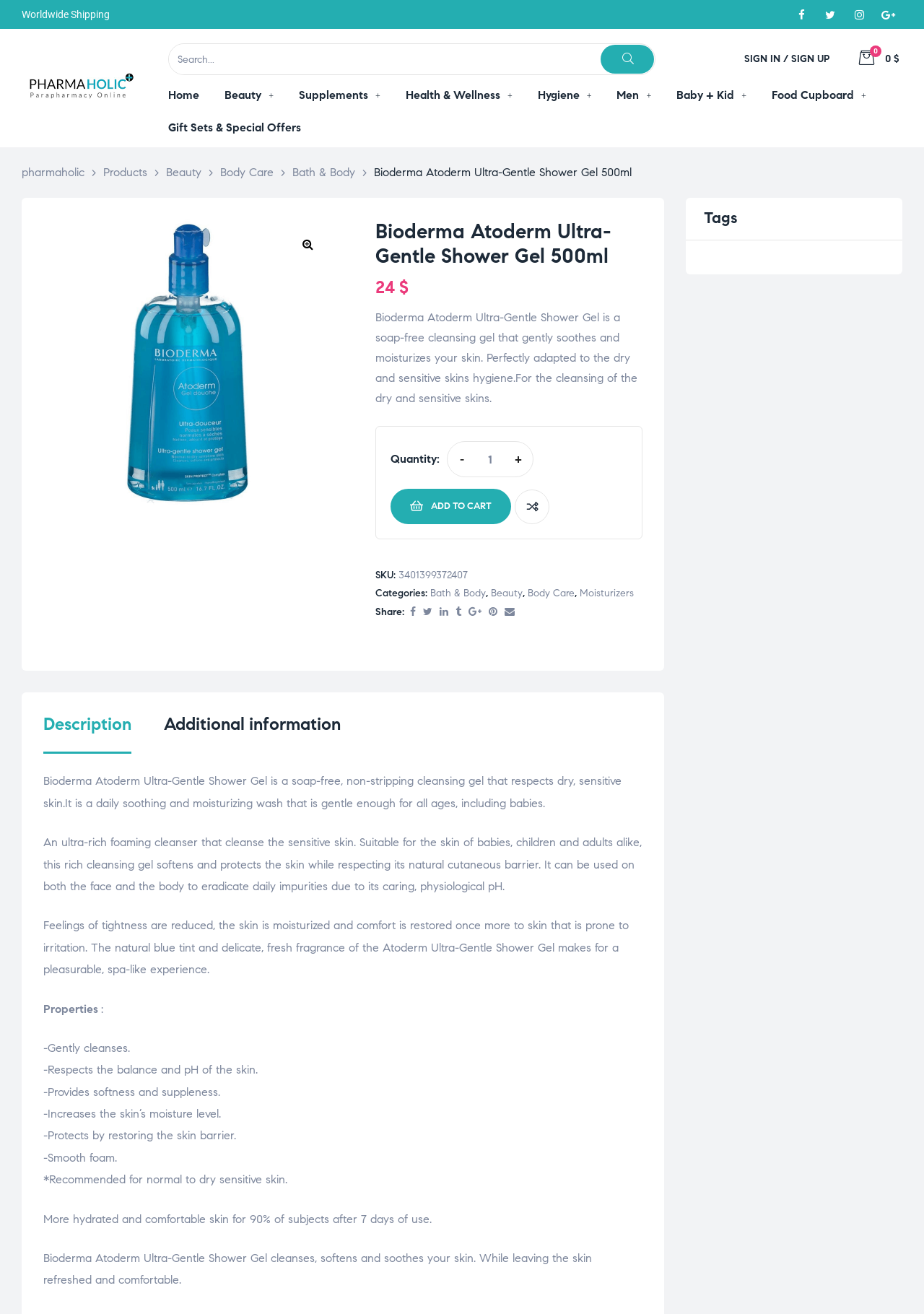Provide the bounding box coordinates for the area that should be clicked to complete the instruction: "Share on Facebook".

[0.44, 0.458, 0.454, 0.474]